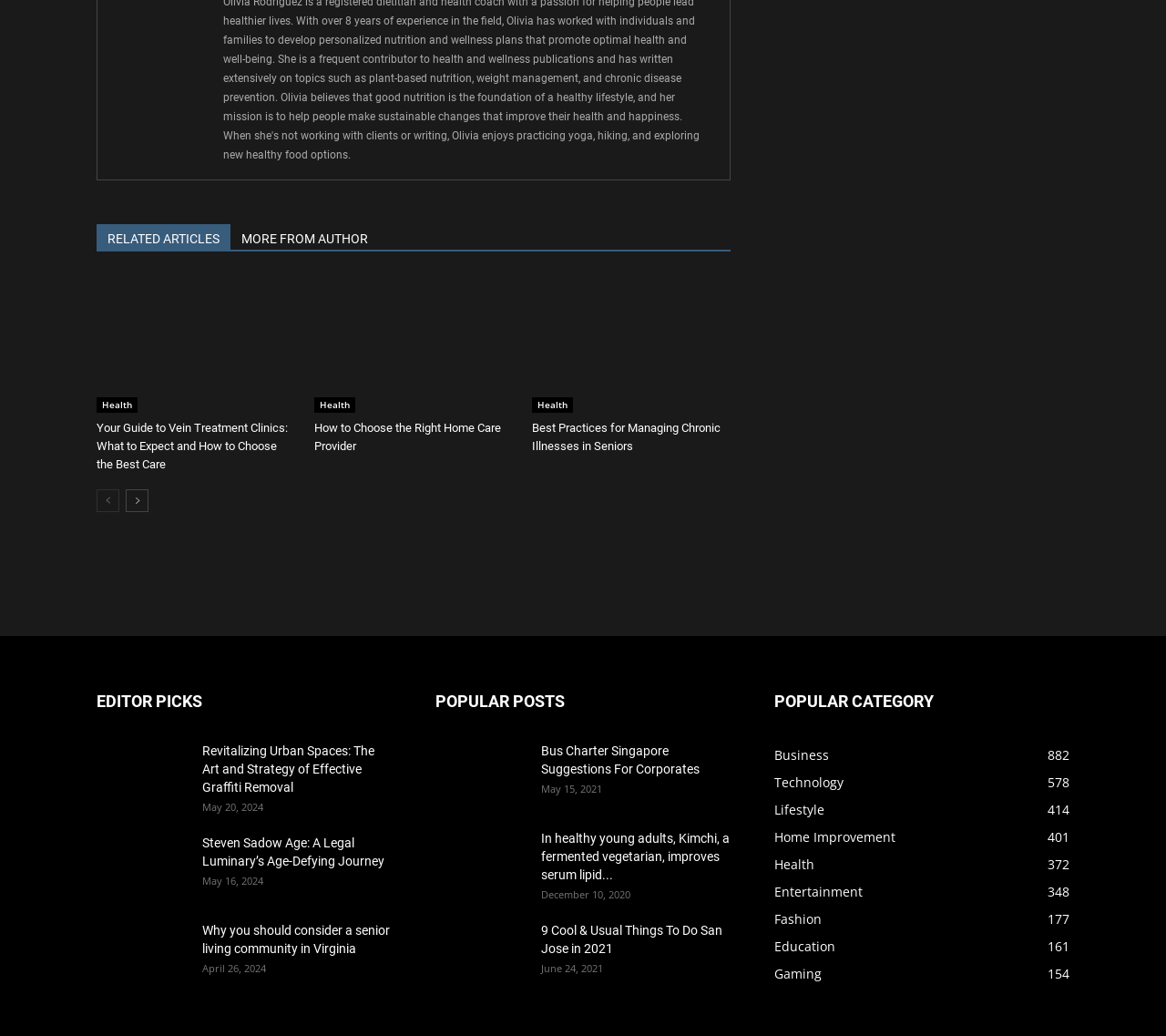Find the bounding box coordinates for the UI element whose description is: "Home Improvement401". The coordinates should be four float numbers between 0 and 1, in the format [left, top, right, bottom].

[0.664, 0.799, 0.768, 0.816]